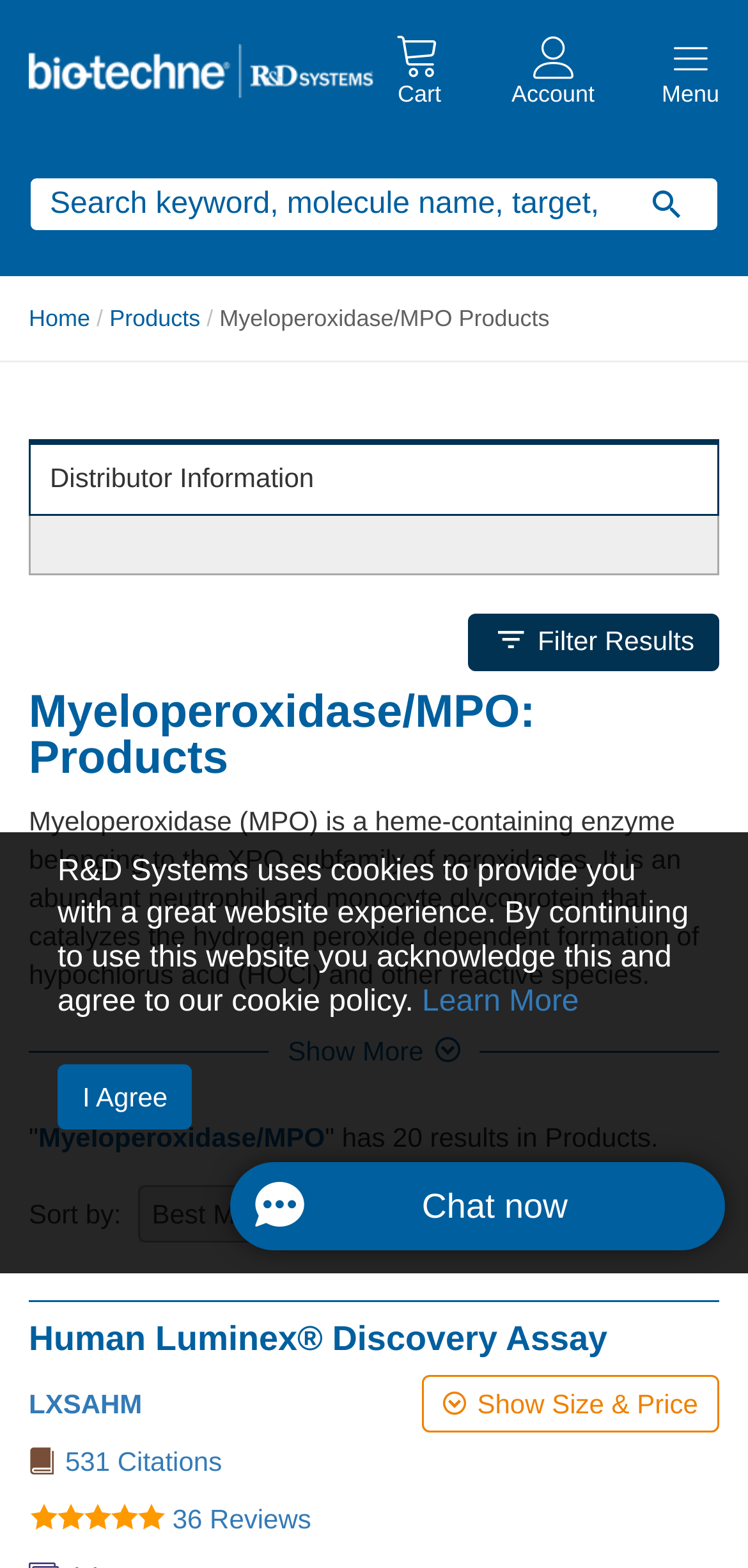Examine the screenshot and answer the question in as much detail as possible: What is the name of the assay described in the first product?

The heading 'Human Luminex Discovery Assay ' and the link 'Human Luminex Discovery Assay' indicate that the name of the assay described in the first product is Human Luminex Discovery Assay.